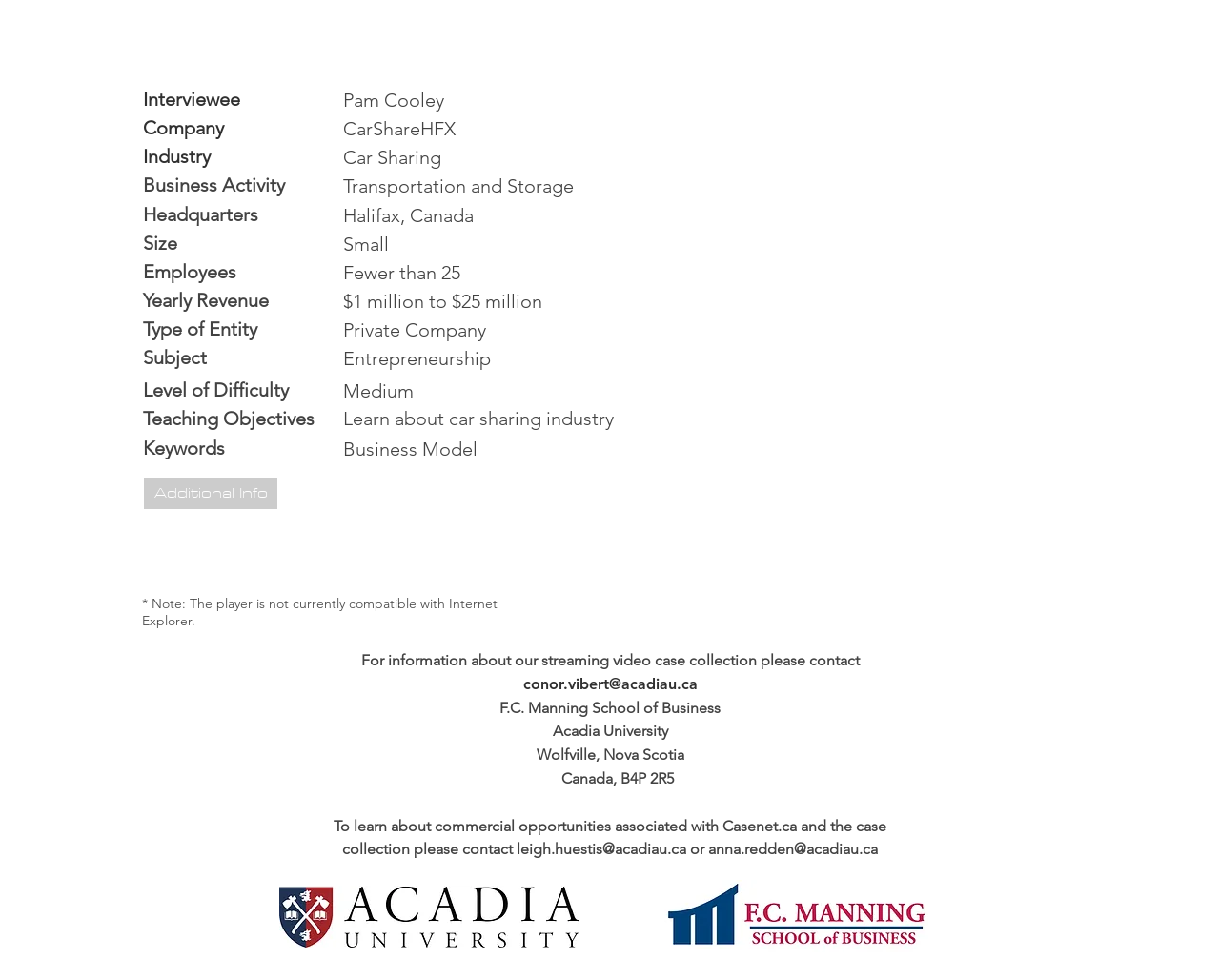Extract the bounding box coordinates of the UI element described by: "conor.vibert@acadiau.ca". The coordinates should include four float numbers ranging from 0 to 1, e.g., [left, top, right, bottom].

[0.429, 0.689, 0.571, 0.707]